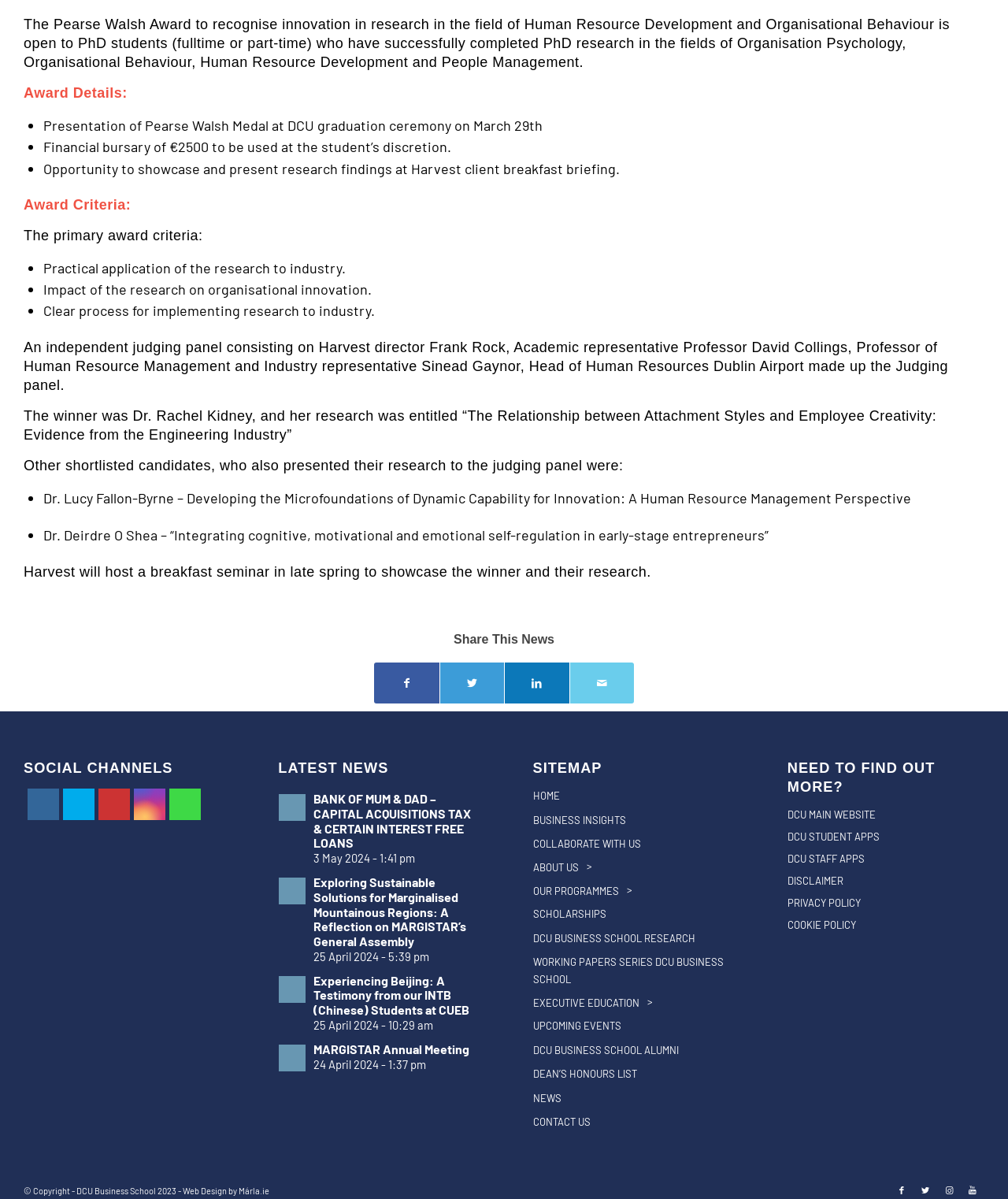Can you look at the image and give a comprehensive answer to the question:
Who is the winner of the award?

The question asks for the winner of the award, which can be found in the StaticText element with the text 'The winner was Dr. Rachel Kidney, and her research was entitled “The Relationship between Attachment Styles and Employee Creativity: Evidence from the Engineering Industry”'